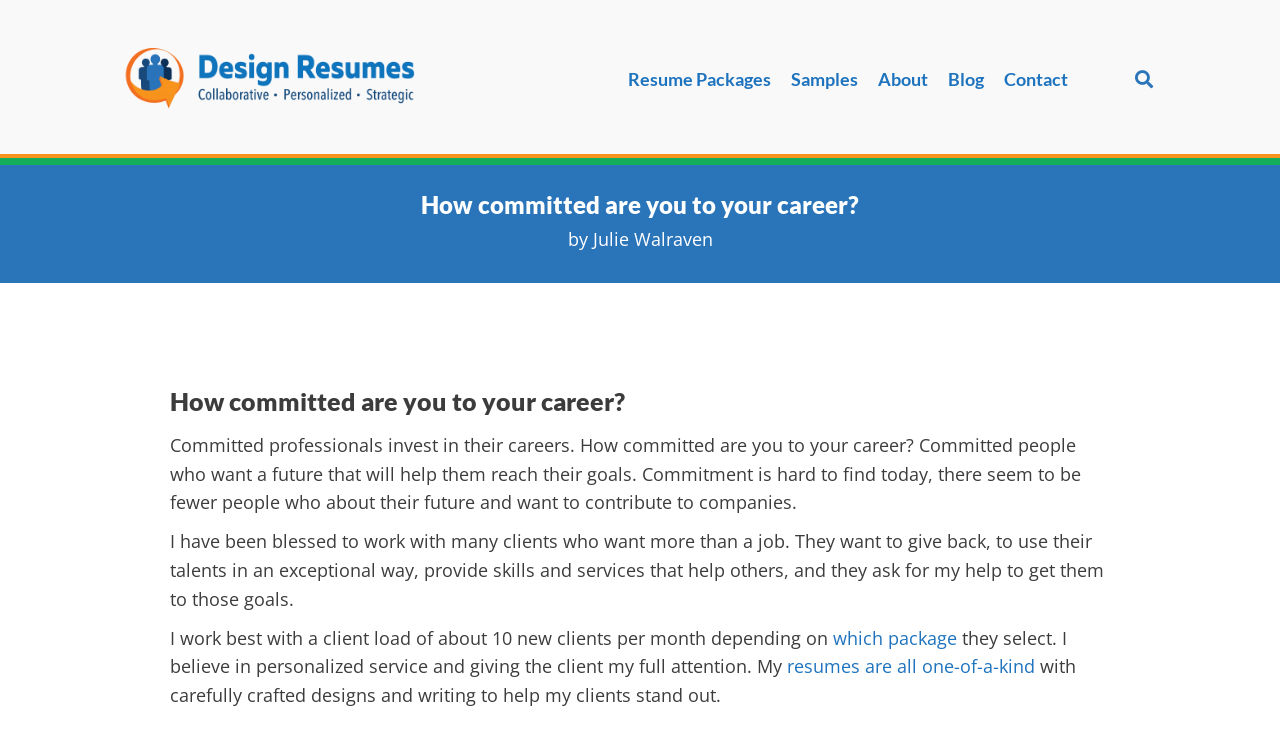Using the information from the screenshot, answer the following question thoroughly:
What is the author's approach to client service?

The webpage mentions 'I believe in personalized service and giving the client my full attention', indicating that the author prioritizes personalized service and attention to each client.